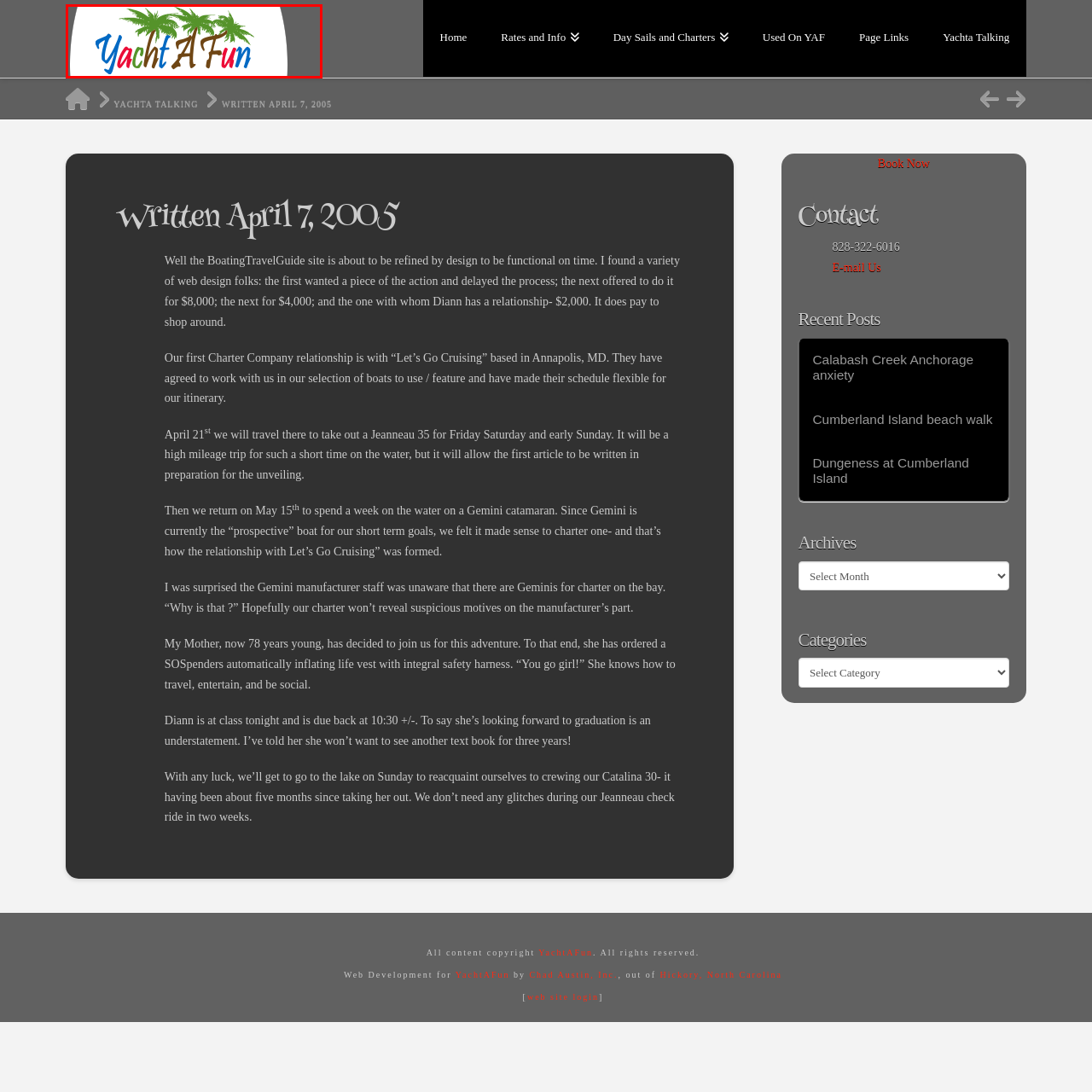Generate a detailed caption for the image contained in the red outlined area.

The image features a vibrant logo for "Yacht A Fun," which combines playful typography with a tropical theme. The name "Yacht A Fun" is showcased in a lively mix of colors: red, blue, green, and brown. Above the text, there are stylized palm trees that contribute to the tropical and leisurely atmosphere of the brand, suggesting a focus on sailing and recreational boating experiences. The design effectively conveys a sense of adventure and enjoyment associated with yacht charters and seaside fun, inviting potential customers to explore what the company has to offer.